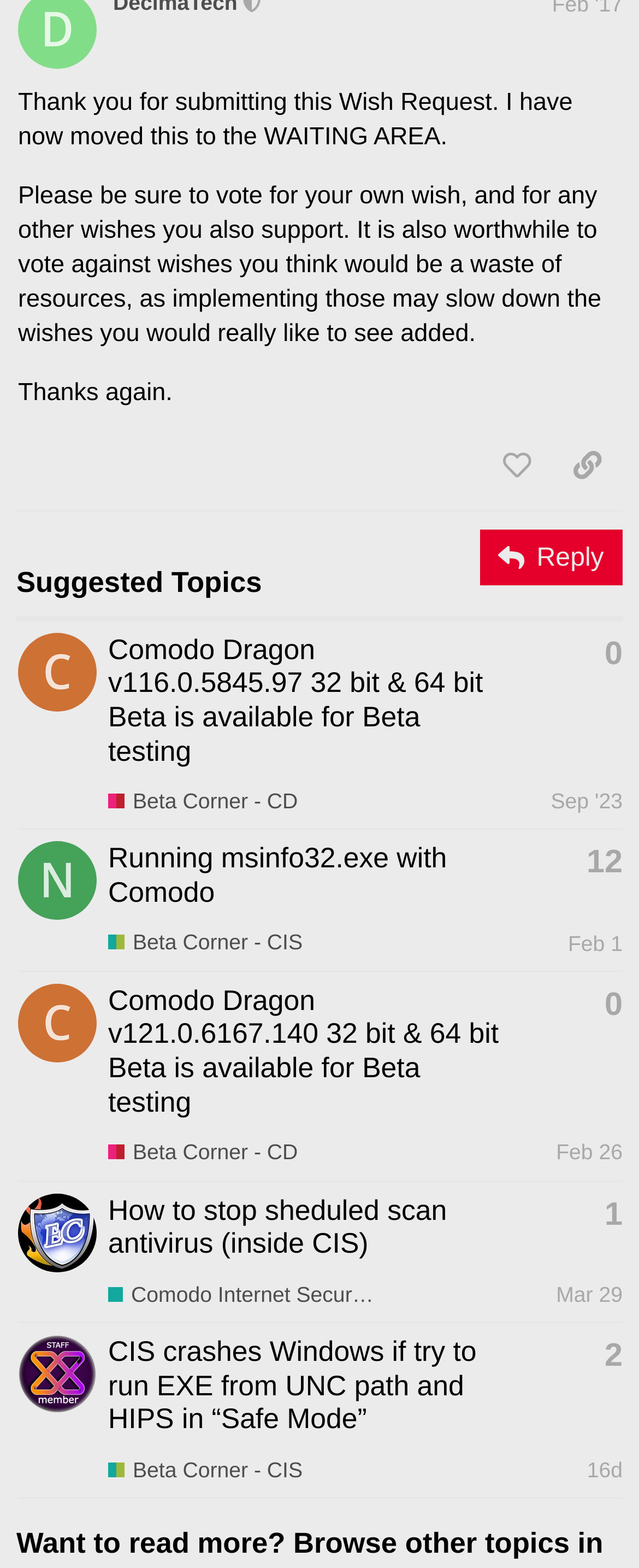Locate the bounding box coordinates of the element I should click to achieve the following instruction: "Click the 'Beta Corner - CD' link".

[0.169, 0.502, 0.466, 0.521]